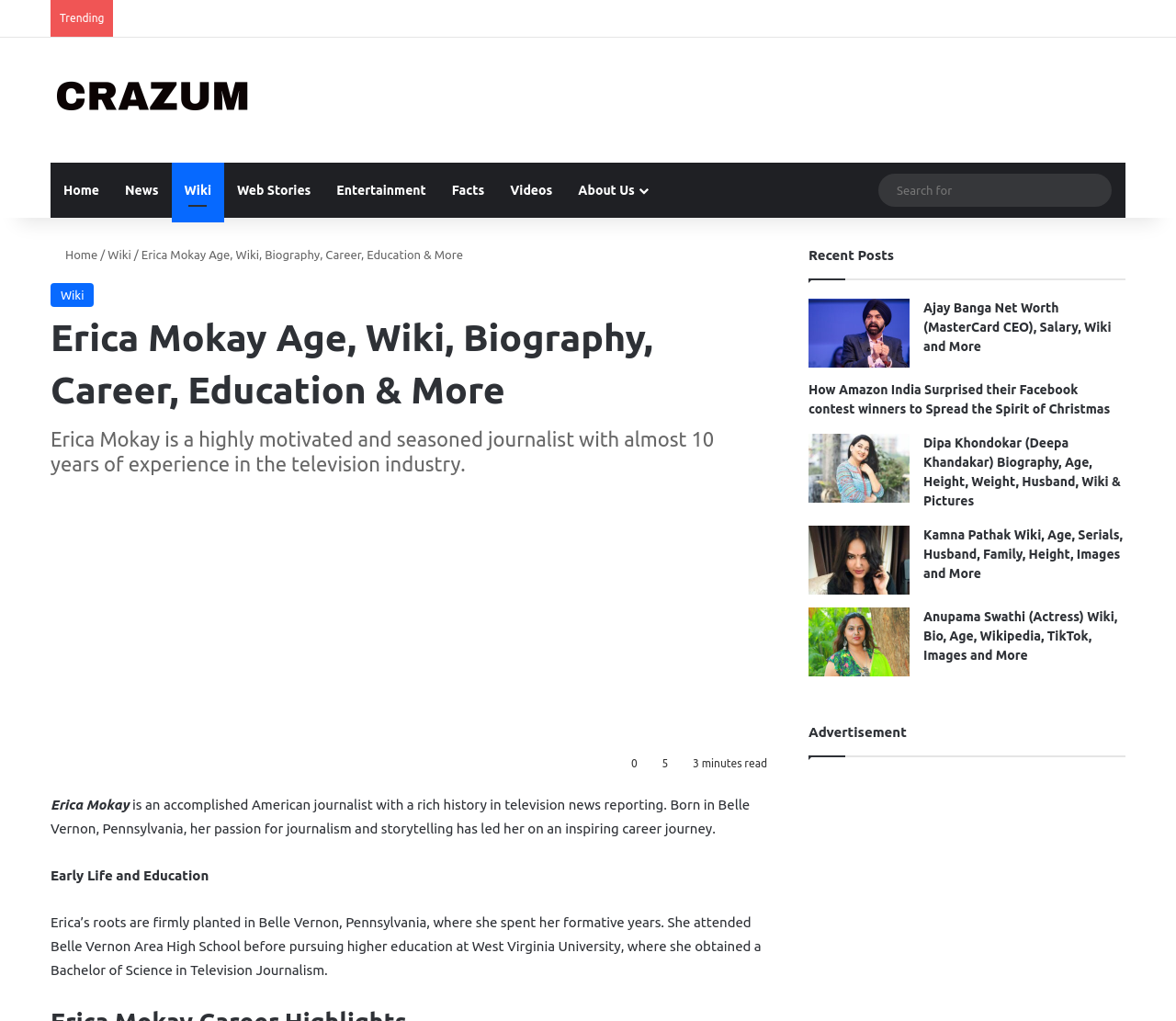Identify the bounding box coordinates of the area you need to click to perform the following instruction: "Read about Erica Mokay's biography".

[0.043, 0.305, 0.652, 0.408]